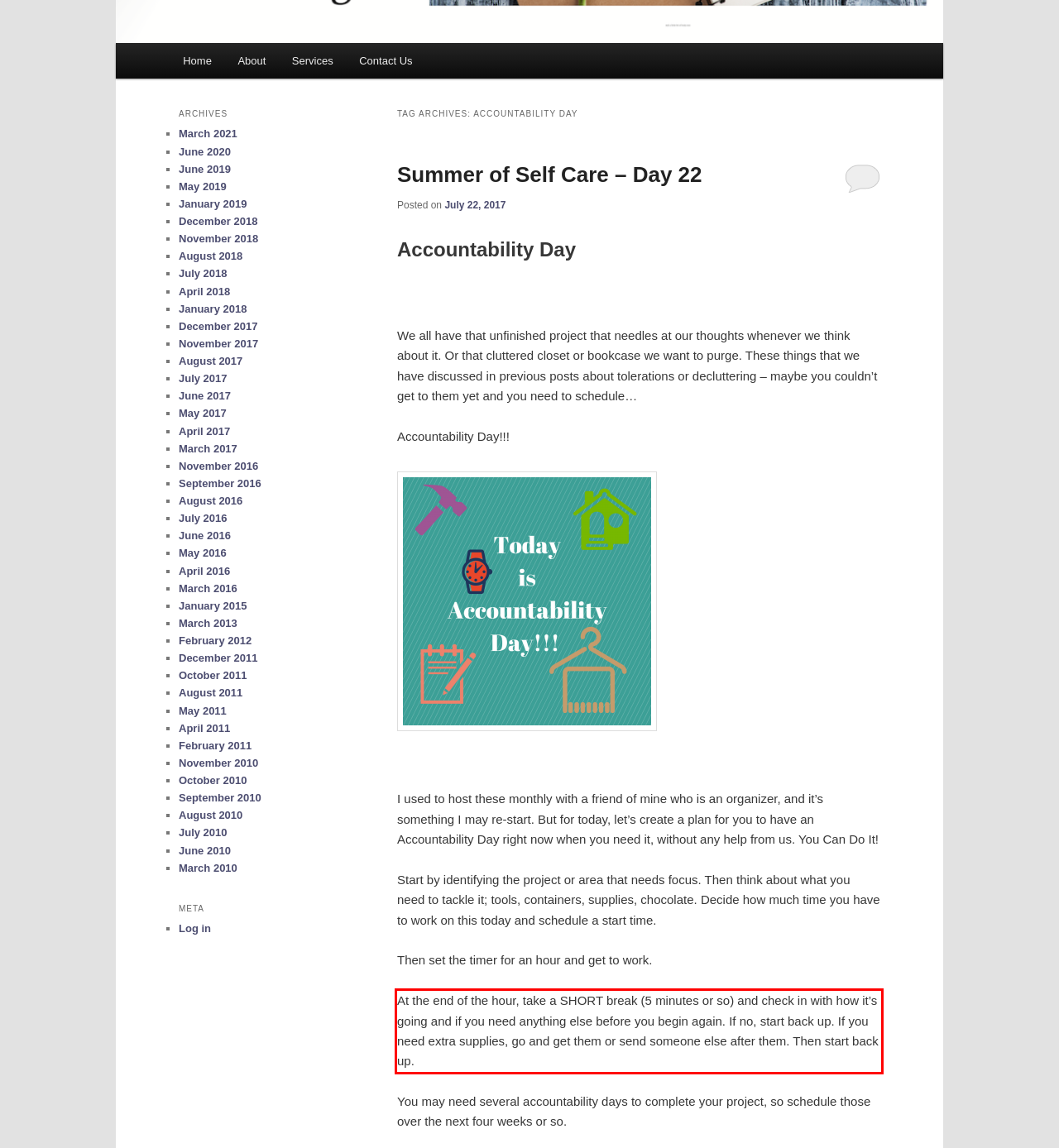Please perform OCR on the text content within the red bounding box that is highlighted in the provided webpage screenshot.

At the end of the hour, take a SHORT break (5 minutes or so) and check in with how it’s going and if you need anything else before you begin again. If no, start back up. If you need extra supplies, go and get them or send someone else after them. Then start back up.